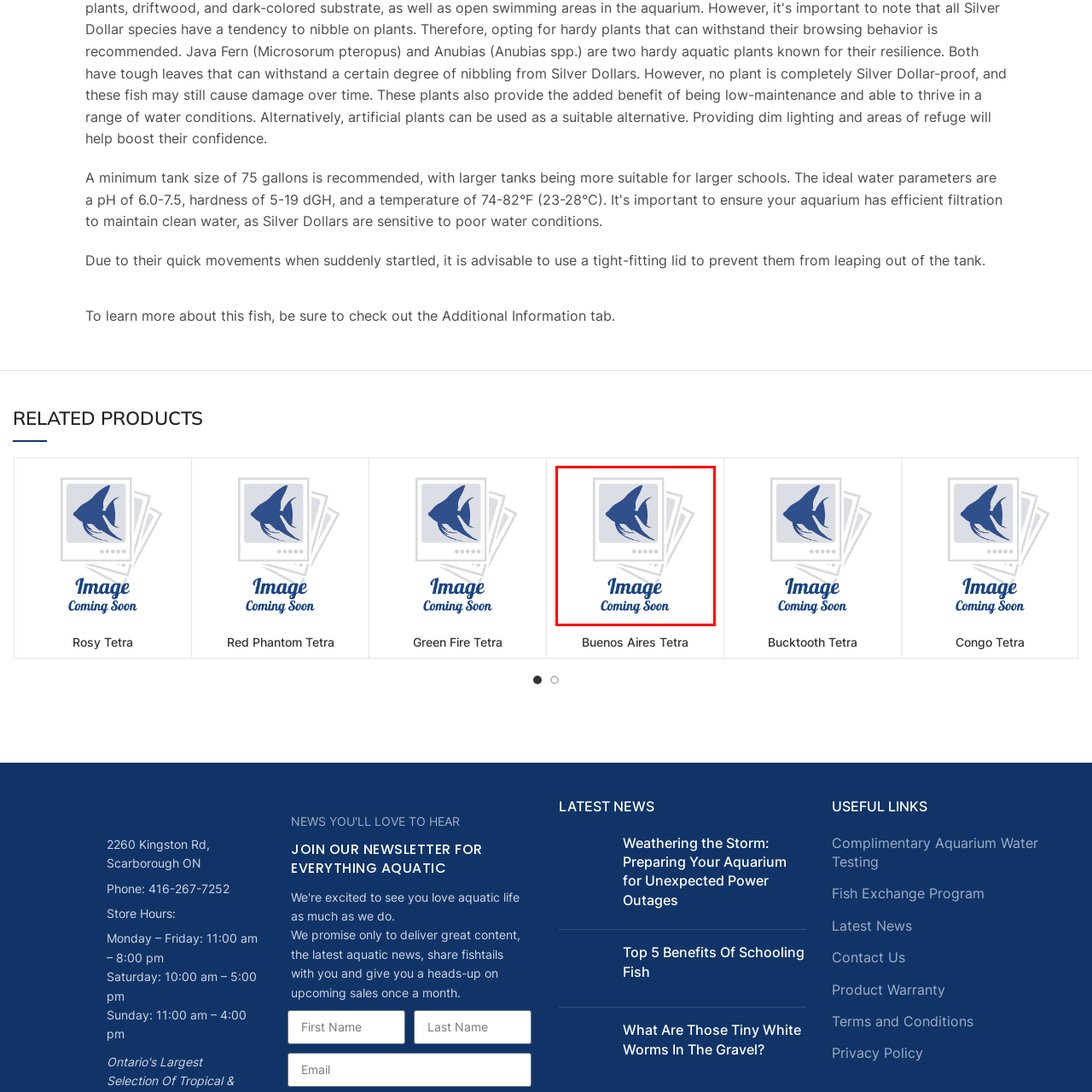Explain in detail the content of the image enclosed by the red outline.

The image features a graphic representation of an aquarium fish, stylized with a blue silhouette against a light background. It includes a frame design that suggests a photo, indicating that additional visual content will be available soon. Below the illustration, the text "Image Coming Soon" conveys that this is a placeholder for future imagery related to a specific product or species. This element is likely associated with the upcoming listing of the "Buenos Aires Tetra," a fish that may soon be featured in detail on the corresponding webpage.